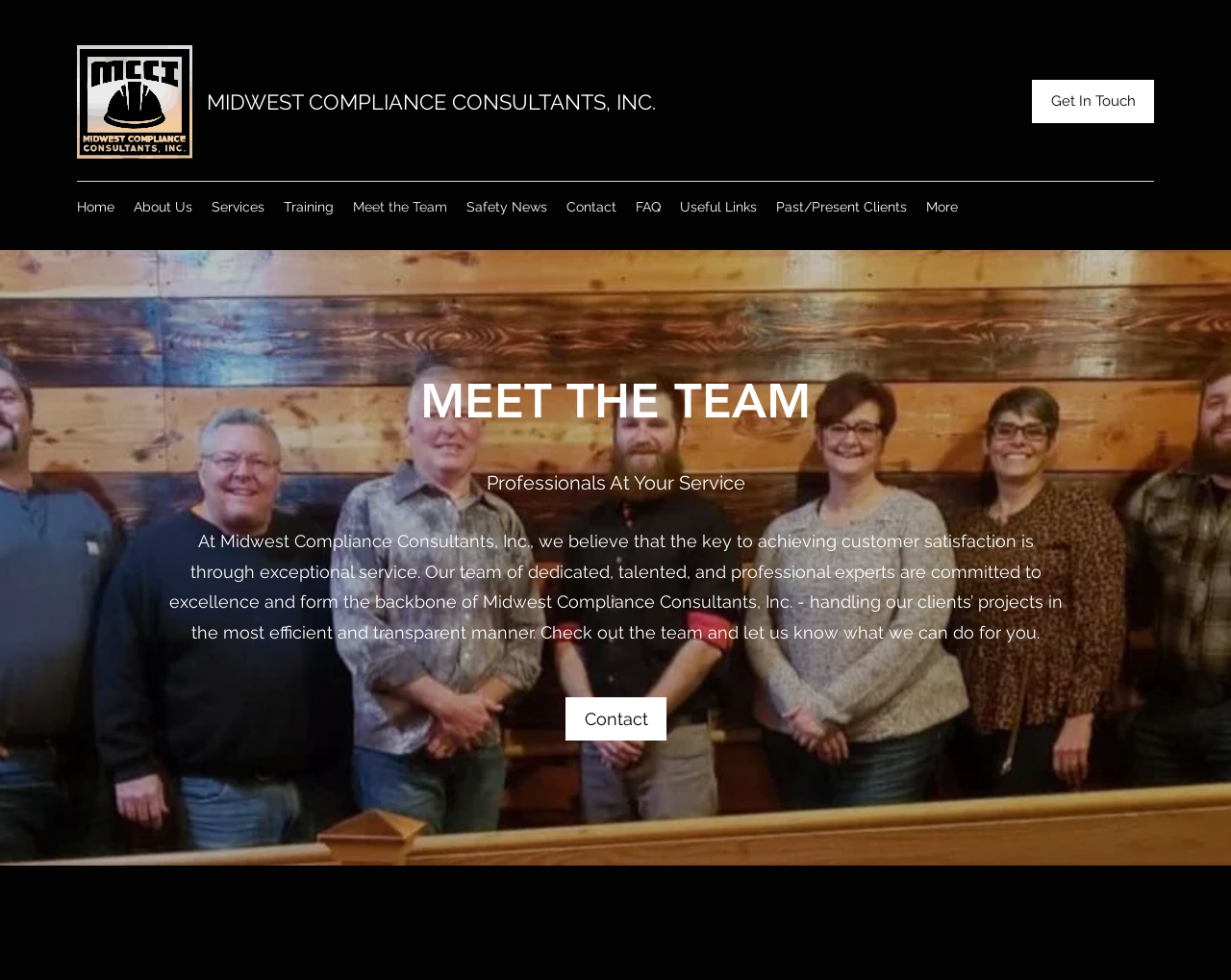Bounding box coordinates are to be given in the format (top-left x, top-left y, bottom-right x, bottom-right y). All values must be floating point numbers between 0 and 1. Provide the bounding box coordinate for the UI element described as: Contact

[0.459, 0.712, 0.541, 0.756]